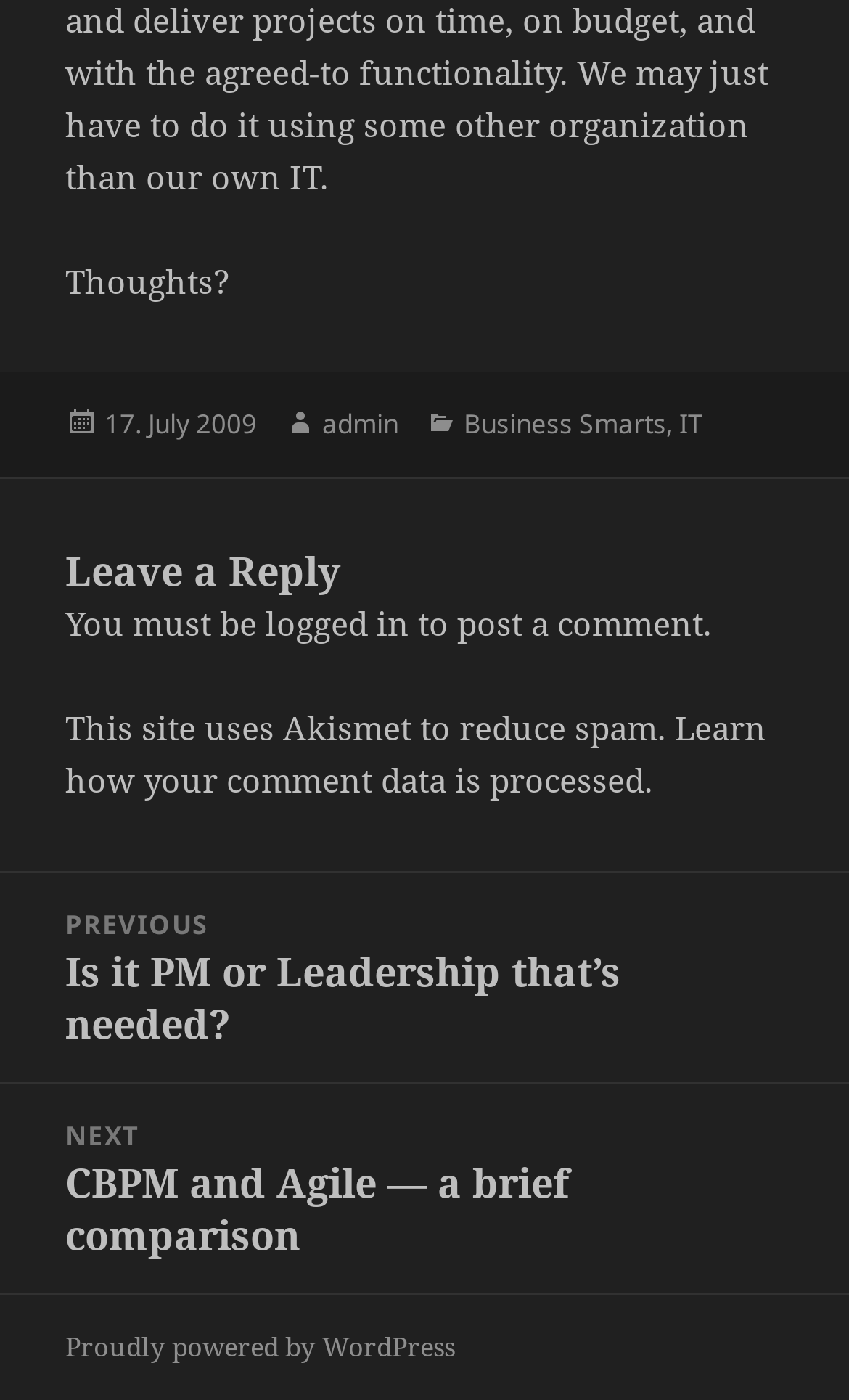What is the date of the post?
With the help of the image, please provide a detailed response to the question.

I found the date of the post by looking at the footer section of the webpage, where it says 'Posted on' followed by the date '17. July 2009'.